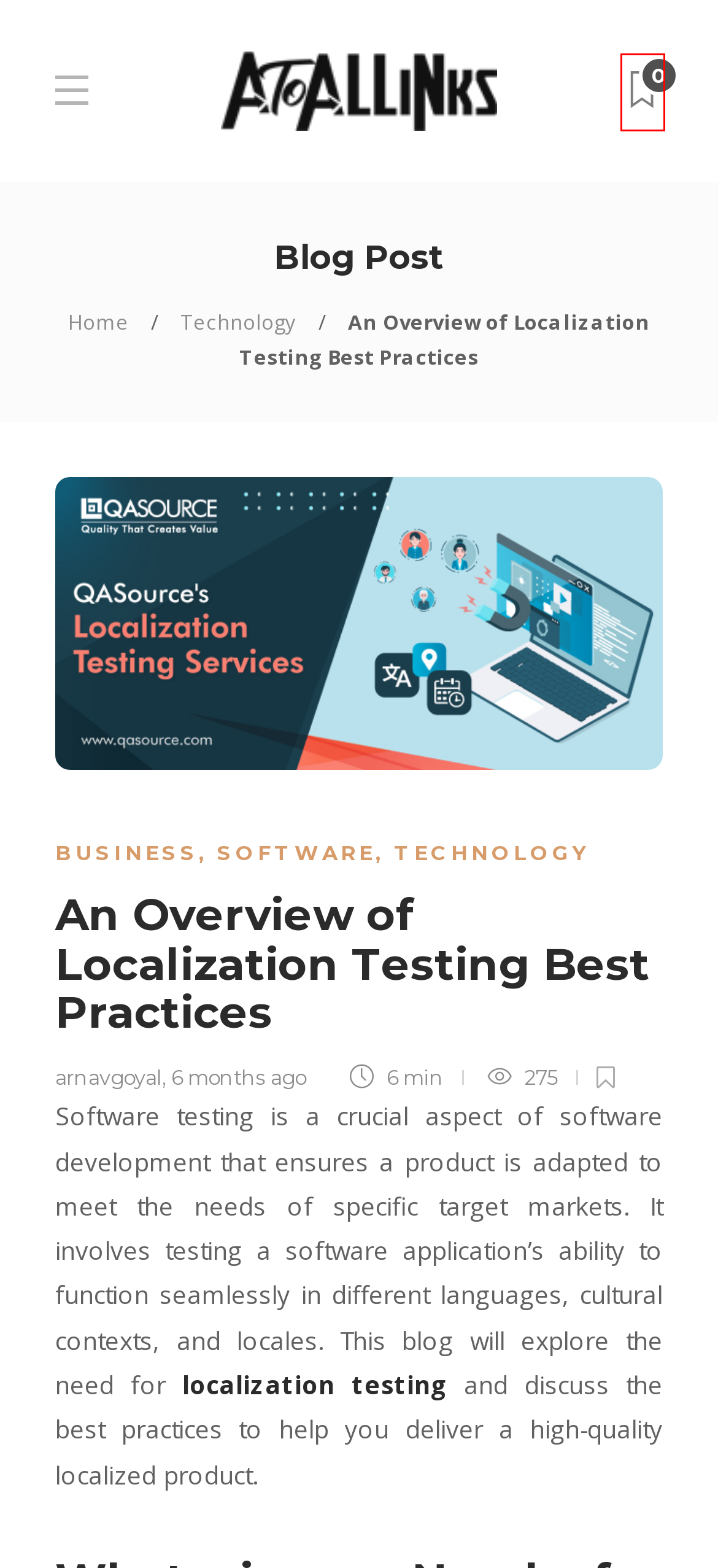Look at the screenshot of a webpage where a red rectangle bounding box is present. Choose the webpage description that best describes the new webpage after clicking the element inside the red bounding box. Here are the candidates:
A. Privacy Policy - AtoAllinks
B. Guidelines - AtoAllinks
C. AtoAllinks
D. Terms & Conditions - AtoAllinks
E. Business - AtoAllinks
F. Technology - AtoAllinks
G. Software - AtoAllinks
H. Localization Testing - A Complete Guide

C